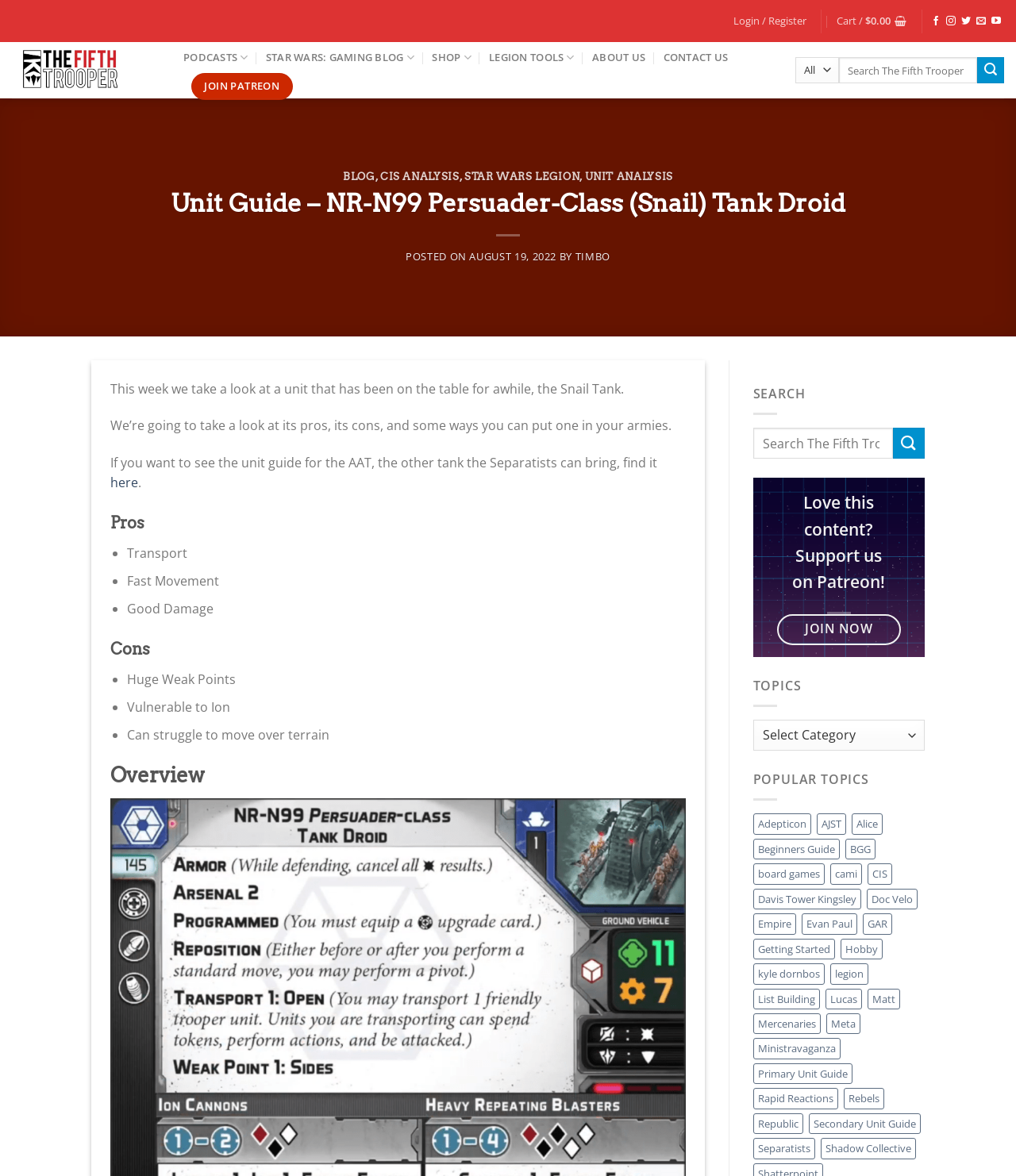Please find and report the bounding box coordinates of the element to click in order to perform the following action: "Explore CIS analysis". The coordinates should be expressed as four float numbers between 0 and 1, in the format [left, top, right, bottom].

[0.374, 0.145, 0.452, 0.155]